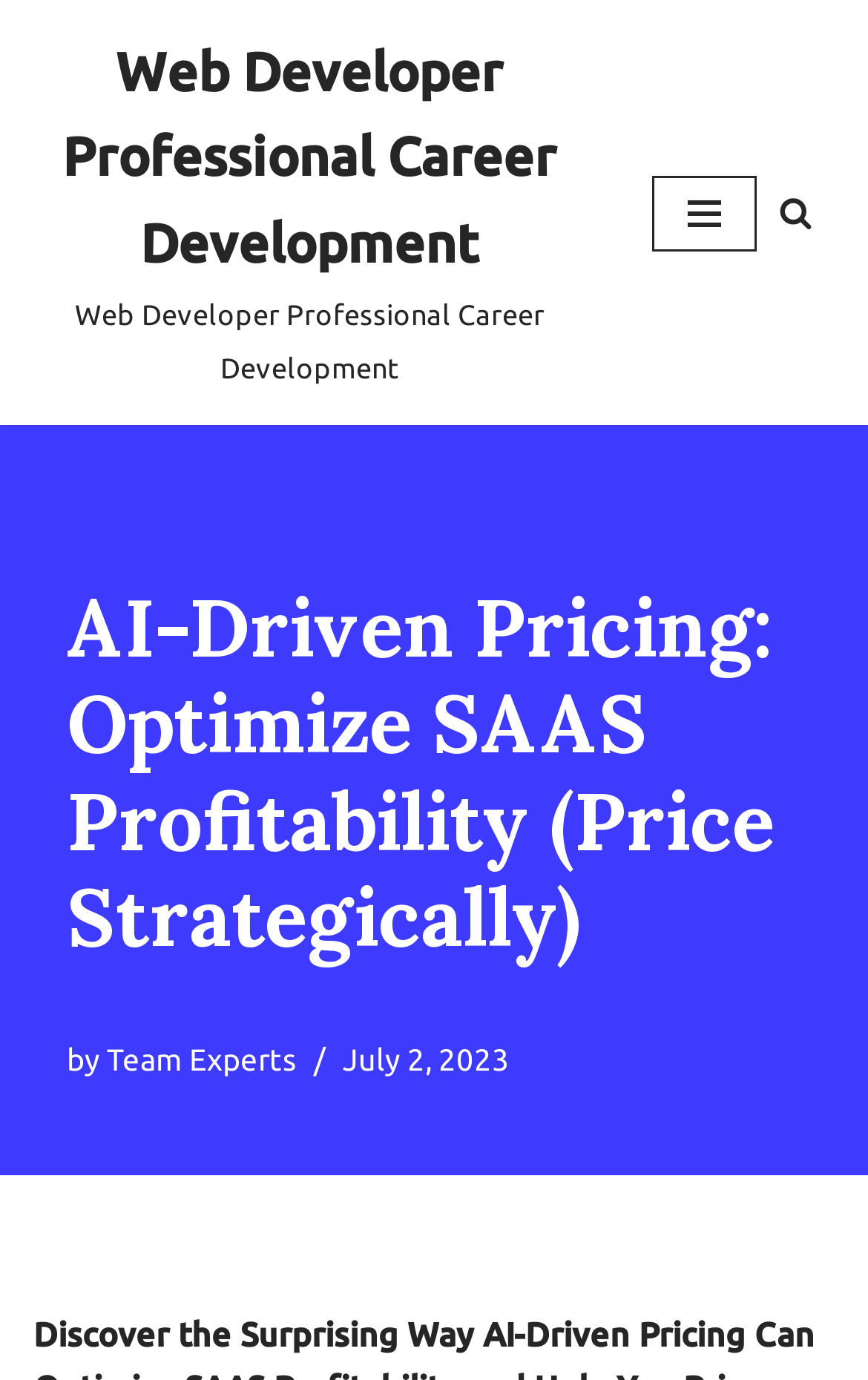What is the purpose of the link at the top left?
Please use the visual content to give a single word or phrase answer.

Skip to content